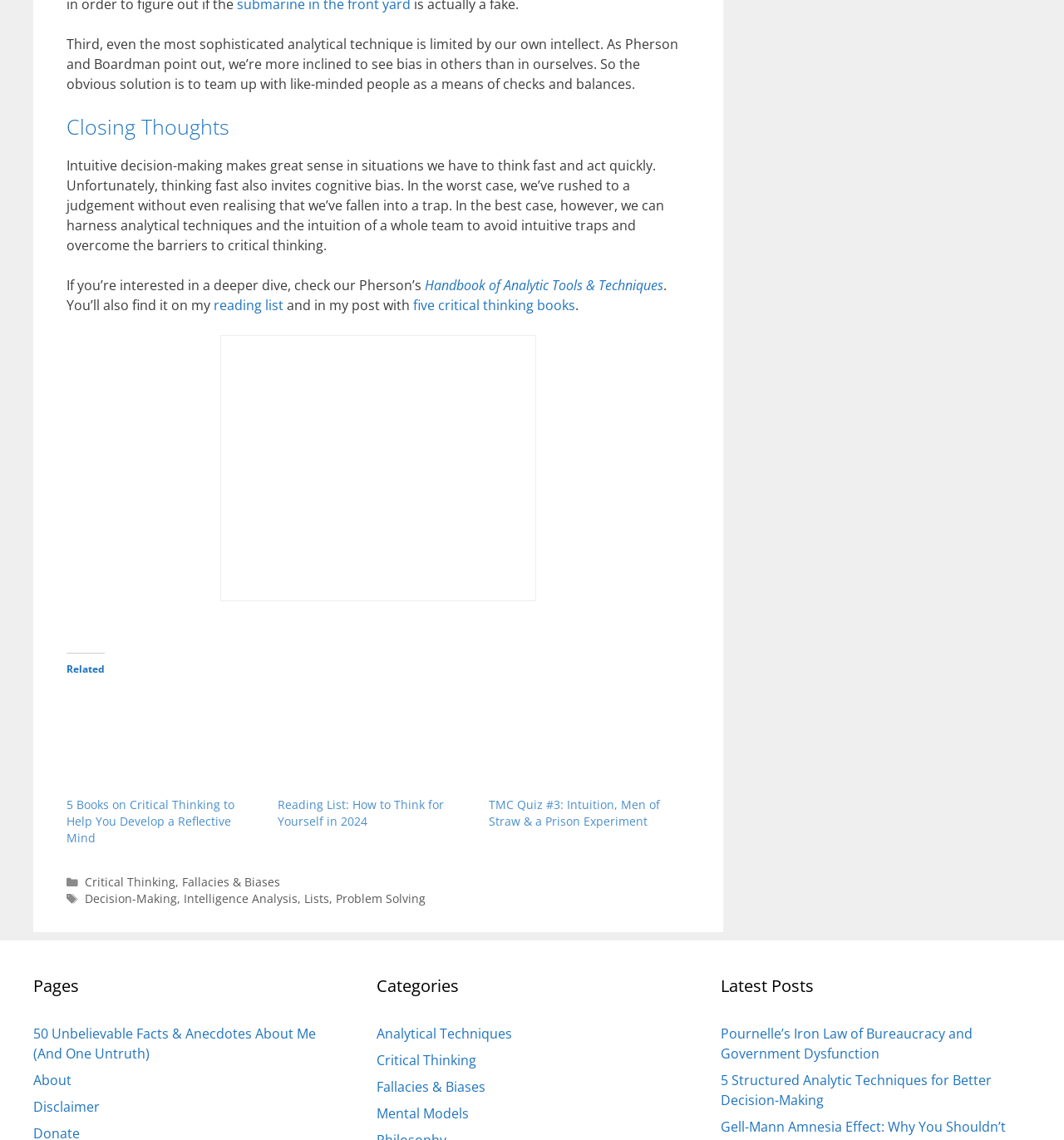What is the title of the latest post listed under the 'Latest Posts' heading?
Refer to the image and offer an in-depth and detailed answer to the question.

The 'Latest Posts' heading is located near the bottom of the webpage, and it lists several links to recent articles. The first link is titled 'Pournelle’s Iron Law of Bureaucracy and Government Dysfunction', which suggests that it may be a recent article on the topic of bureaucracy and government dysfunction.